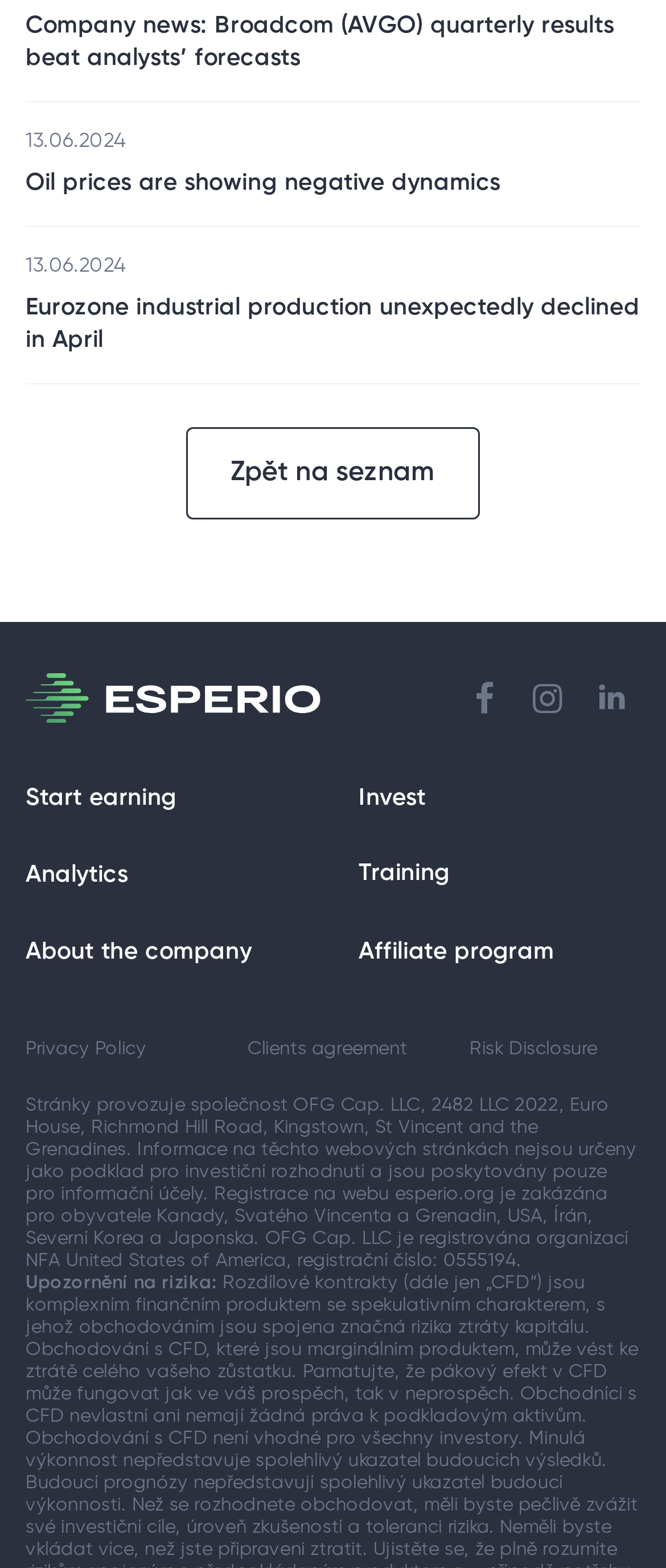Indicate the bounding box coordinates of the clickable region to achieve the following instruction: "View analytics."

[0.038, 0.551, 0.192, 0.567]